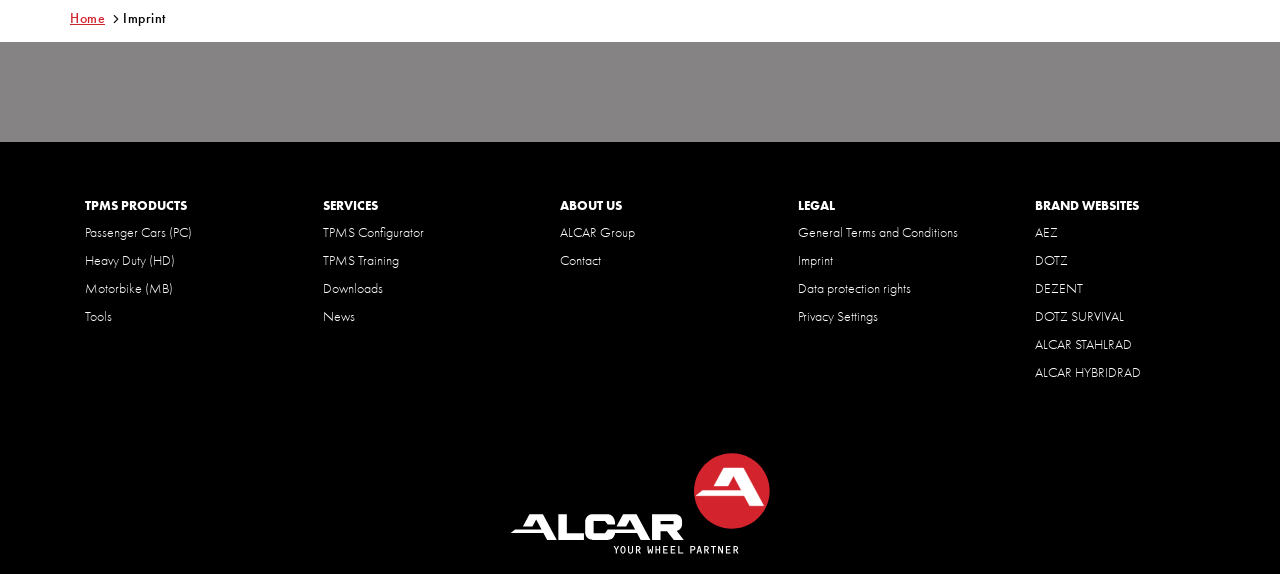Please predict the bounding box coordinates of the element's region where a click is necessary to complete the following instruction: "Learn about ALCAR Group". The coordinates should be represented by four float numbers between 0 and 1, i.e., [left, top, right, bottom].

[0.438, 0.389, 0.496, 0.42]